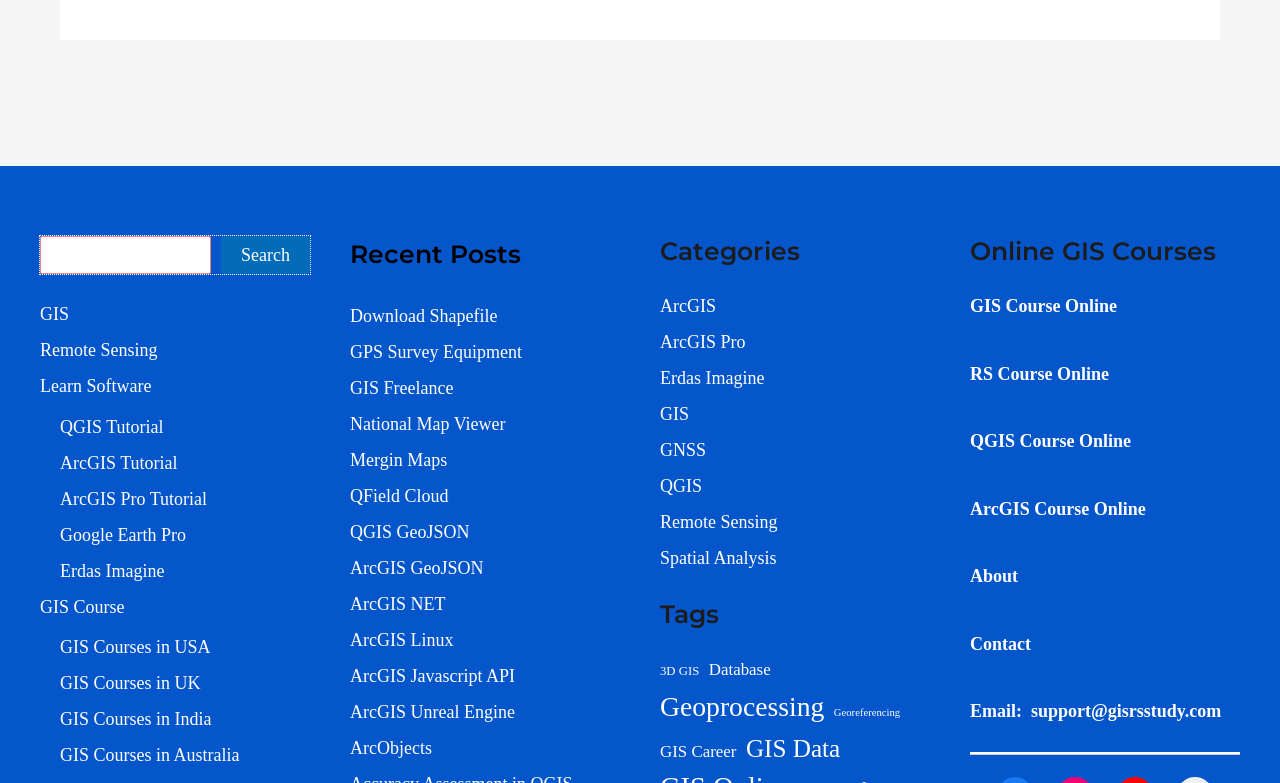Predict the bounding box coordinates of the UI element that matches this description: "name="form_fields[email]" placeholder="Email"". The coordinates should be in the format [left, top, right, bottom] with each value between 0 and 1.

None